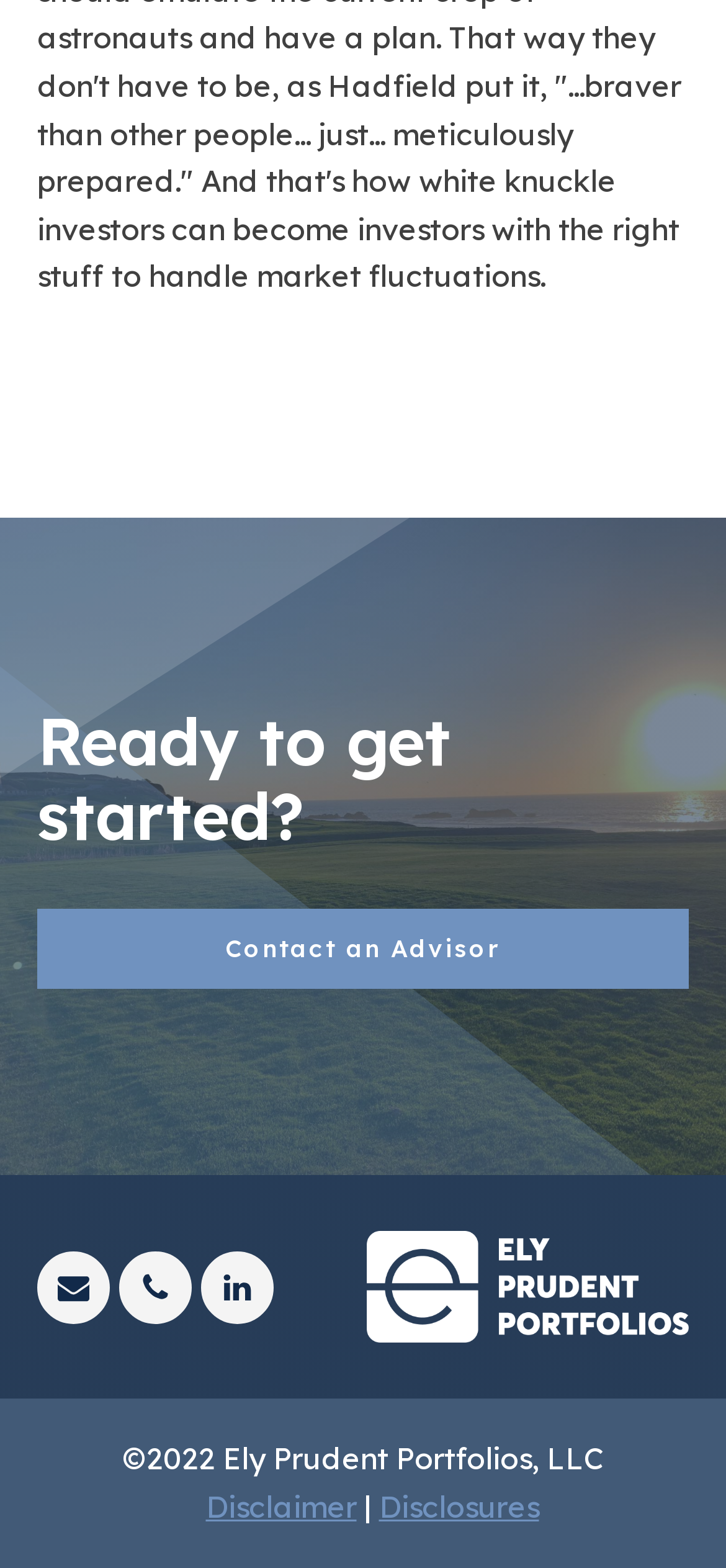How many social media links are there?
Look at the image and respond with a one-word or short phrase answer.

3